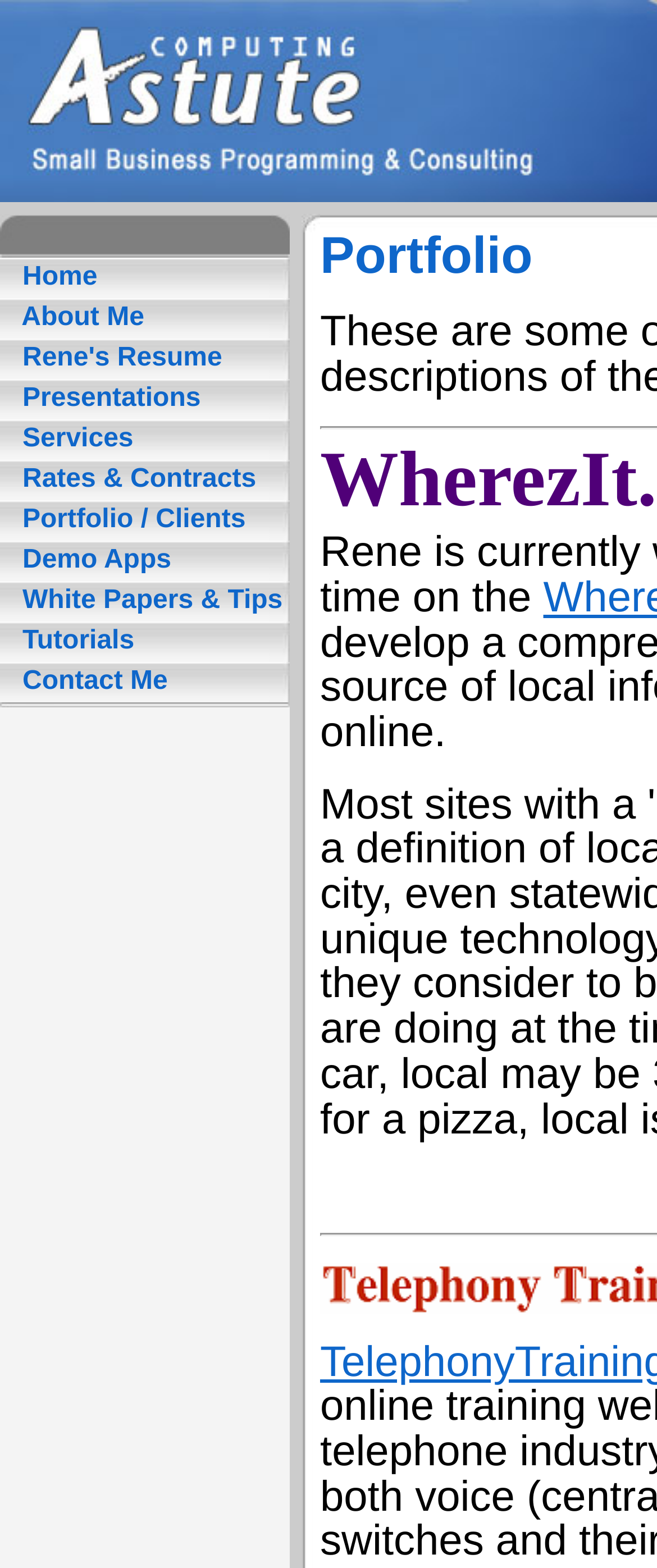Describe all the visual and textual components of the webpage comprehensively.

This webpage appears to be a personal website or portfolio, with a focus on showcasing the owner's skills and services. At the top, there is a navigation menu with 9 links, each with a brief description: Home, About Me, Rene's Resume, Presentations, Services, Rates & Contracts, Portfolio / Clients, Demo Apps, White Papers & Tips, Tutorials, and Contact Me. These links are arranged in a vertical column, with each link positioned below the previous one.

The links are evenly spaced, with a small gap between each one. The text of each link is centered within its respective cell, and the font size appears to be consistent throughout. There are no images on the page, and the overall design is simple and text-based.

The layout of the page is organized, with a clear hierarchy of elements. The navigation menu takes up the majority of the page, with each link serving as a clear call-to-action. The text of each link is brief and descriptive, giving the user a sense of what to expect when clicking on it. Overall, the page appears to be well-structured and easy to navigate.